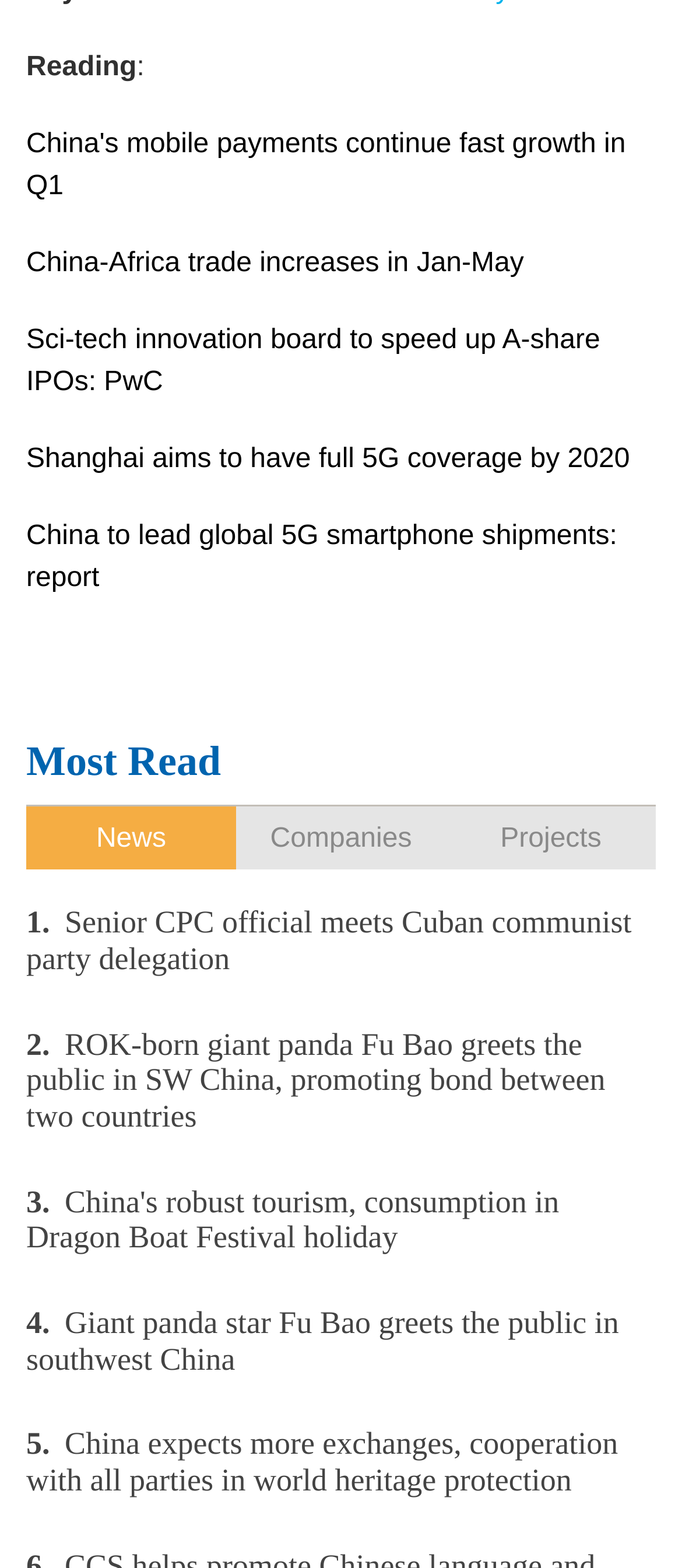Specify the bounding box coordinates of the area that needs to be clicked to achieve the following instruction: "View most read articles".

[0.038, 0.471, 0.324, 0.5]